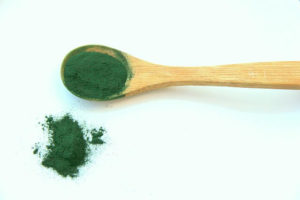How much more protein does spirulina contain compared to beef? Based on the screenshot, please respond with a single word or phrase.

3-4 times